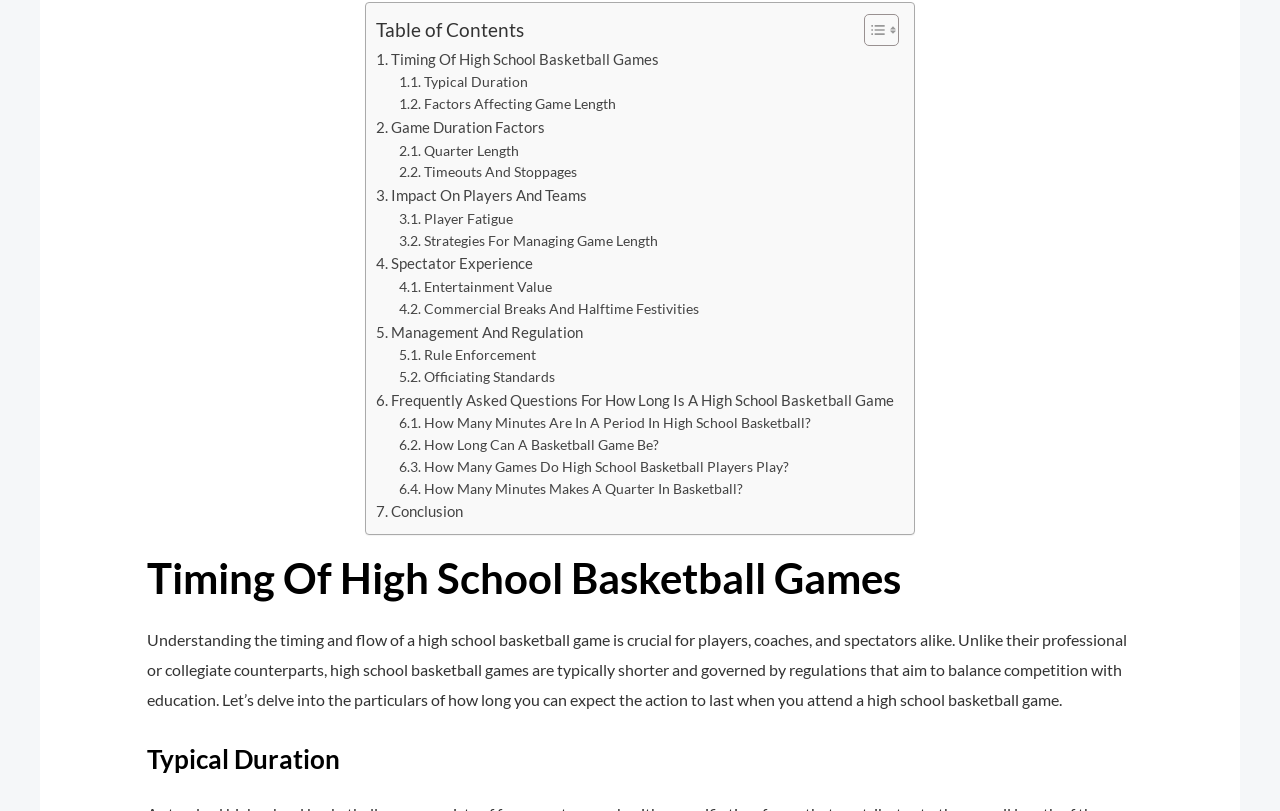How many links are there in the table of contents? Please answer the question using a single word or phrase based on the image.

14